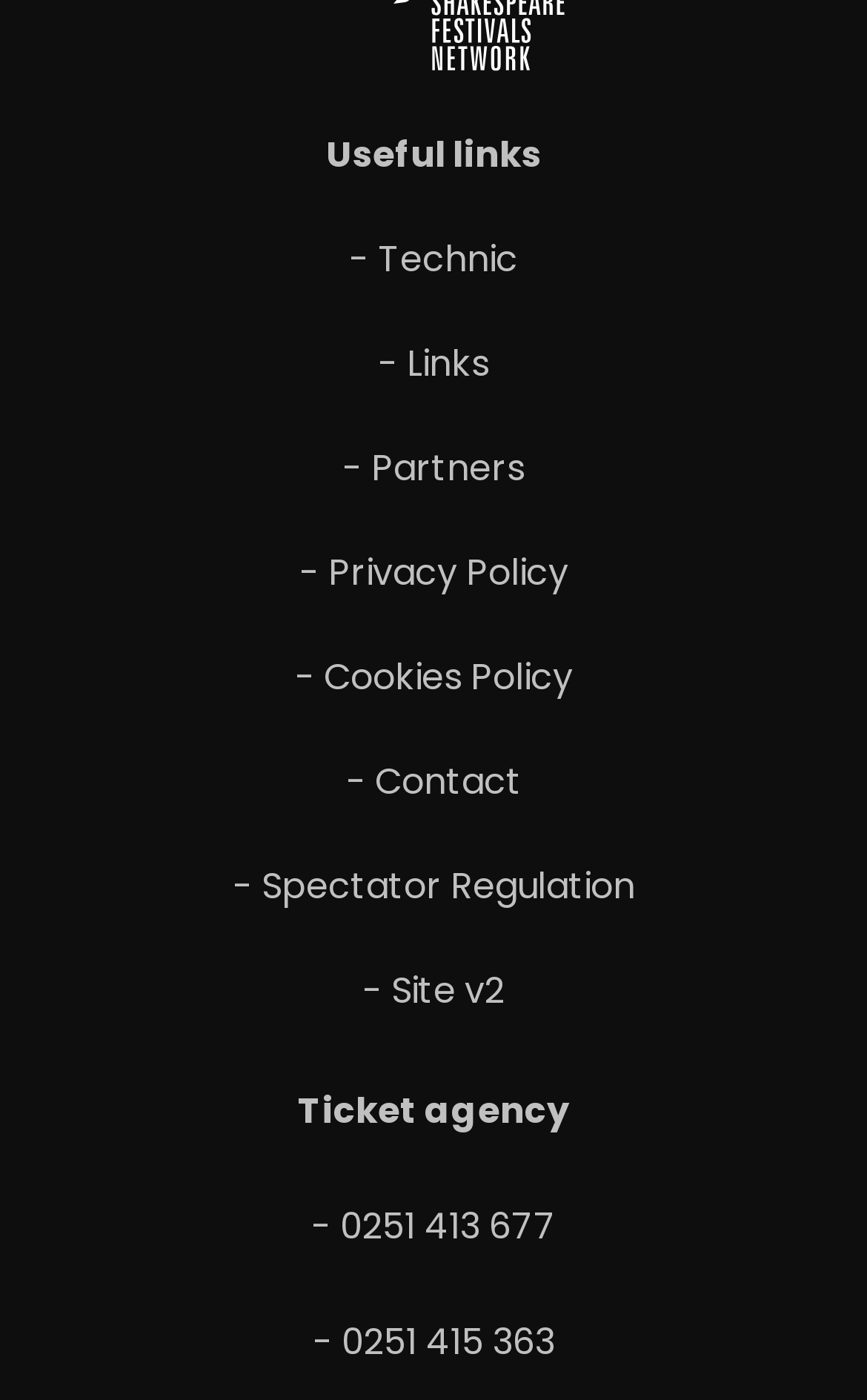Please identify the bounding box coordinates of where to click in order to follow the instruction: "View Contact information".

[0.066, 0.533, 0.934, 0.584]